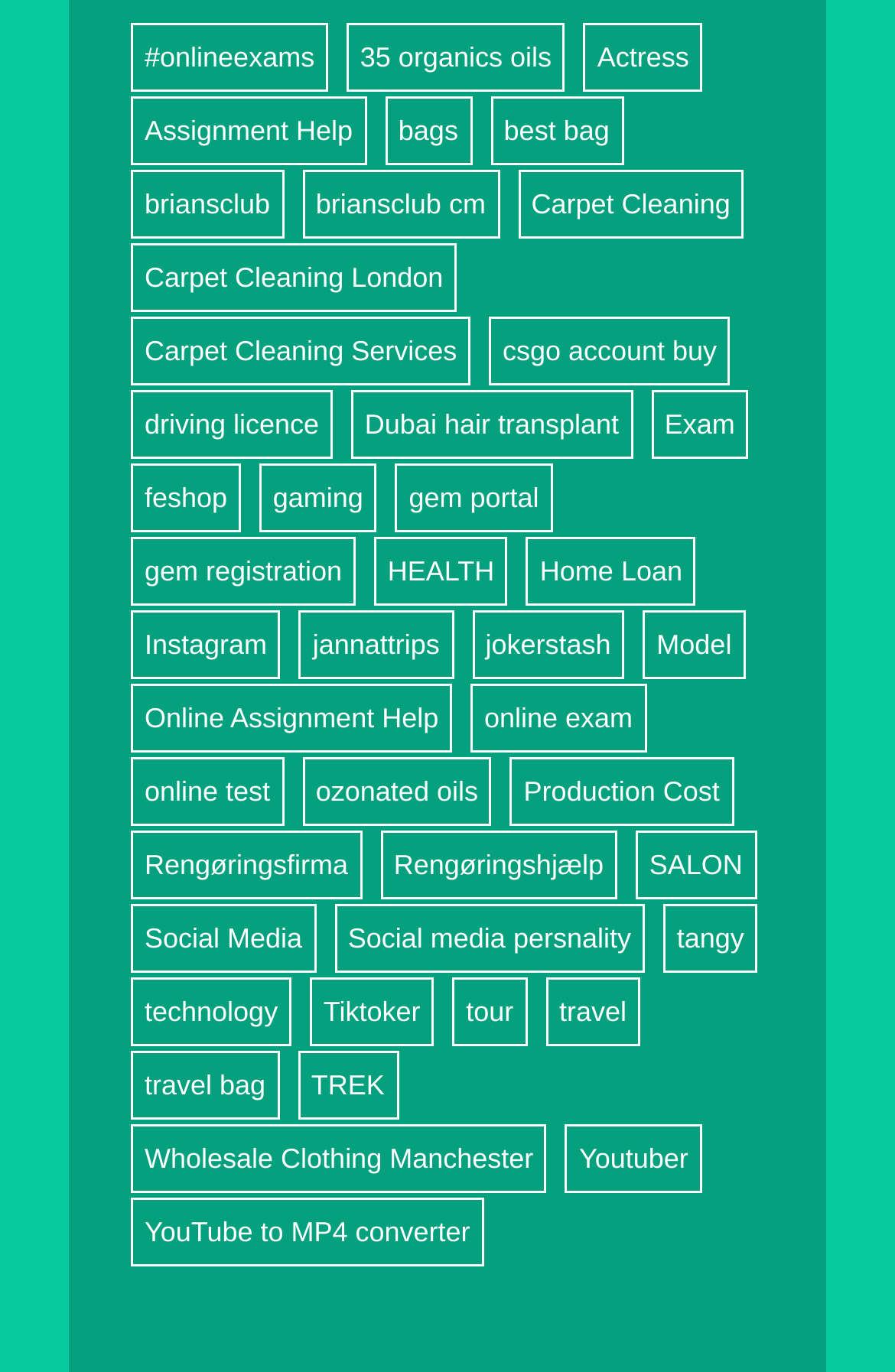Find the UI element described as: "parent_node: Read More" and predict its bounding box coordinates. Ensure the coordinates are four float numbers between 0 and 1, [left, top, right, bottom].

None